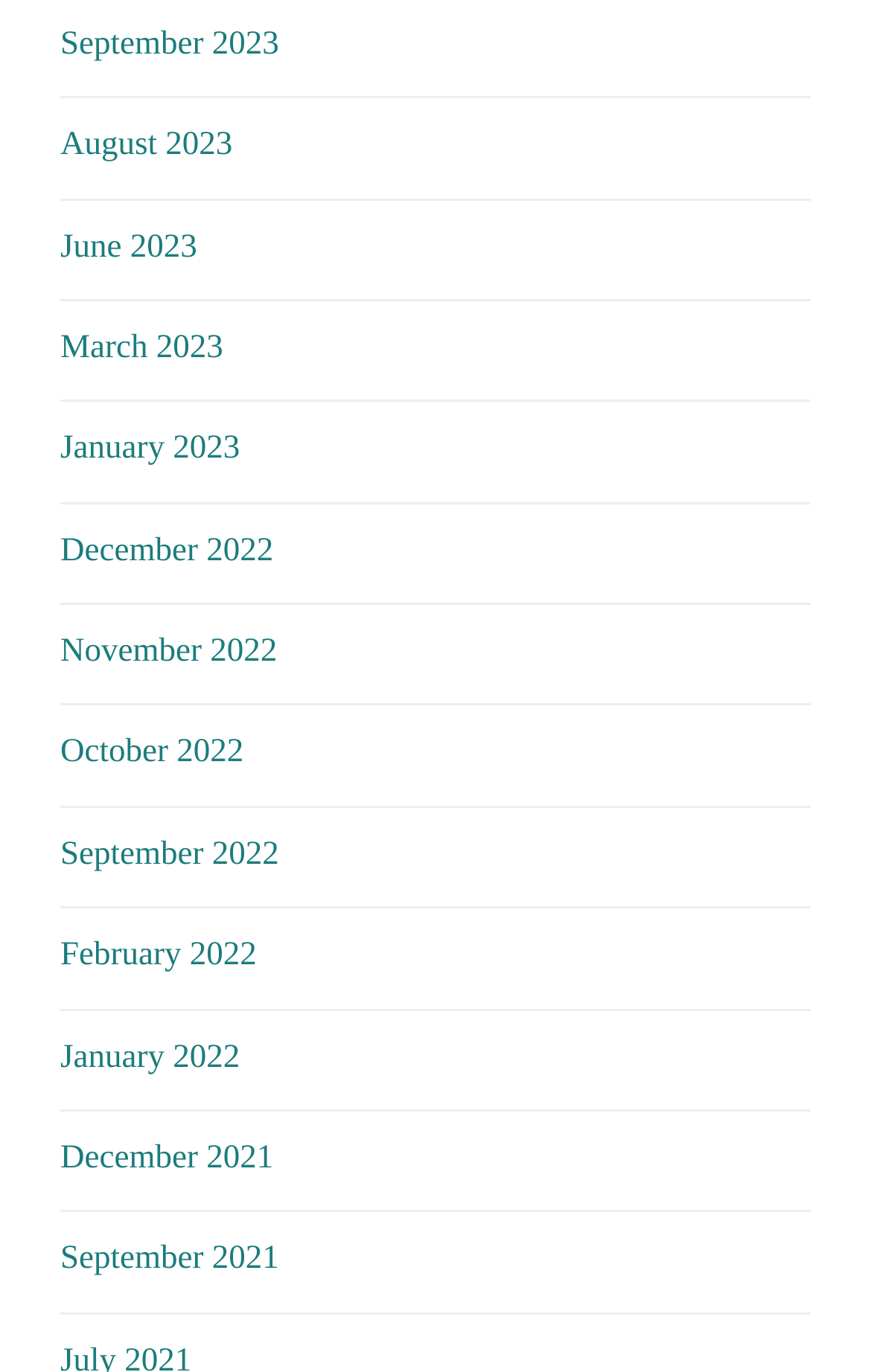Find the bounding box coordinates of the element to click in order to complete the given instruction: "view June 2023."

[0.069, 0.167, 0.226, 0.193]